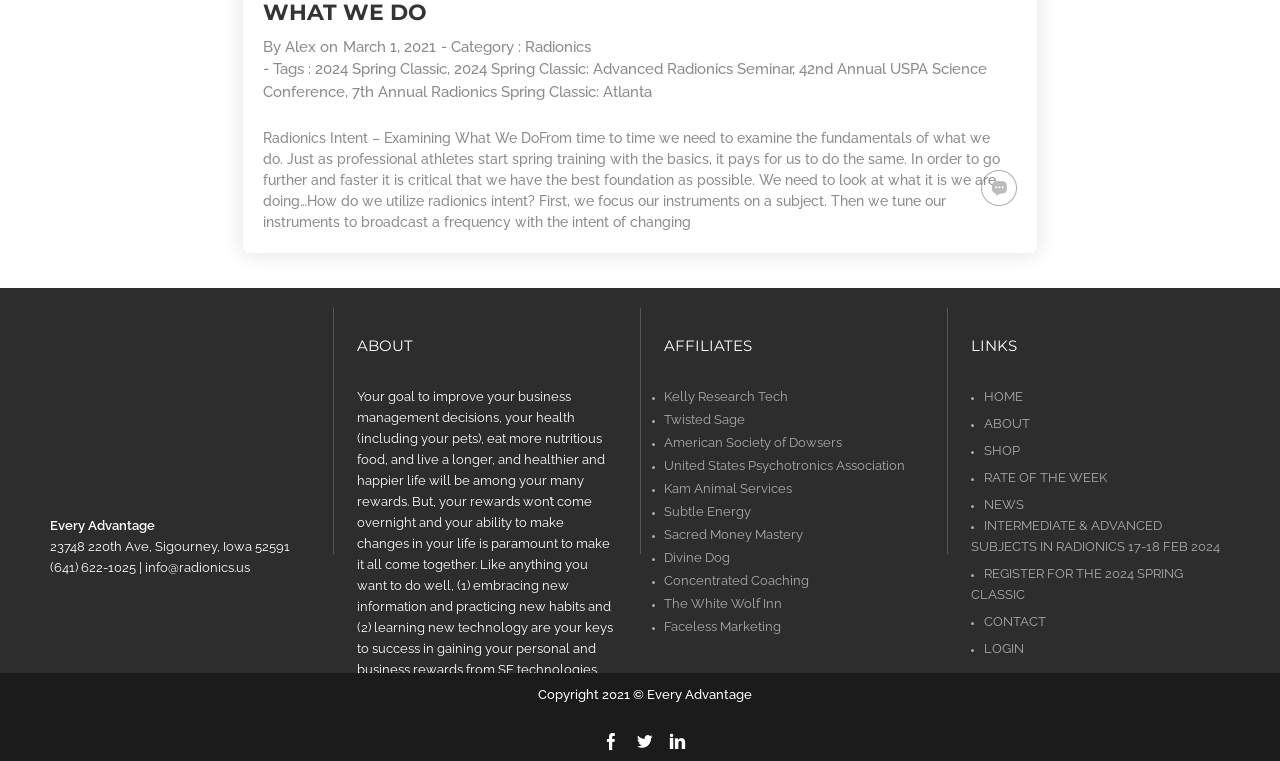Carefully examine the image and provide an in-depth answer to the question: What is the purpose of radionics intent?

According to the article, the purpose of radionics intent is to change something. The article states 'How do we utilize radionics intent? First, we focus our instruments on a subject. Then we tune our instruments to broadcast a frequency with the intent of changing'.